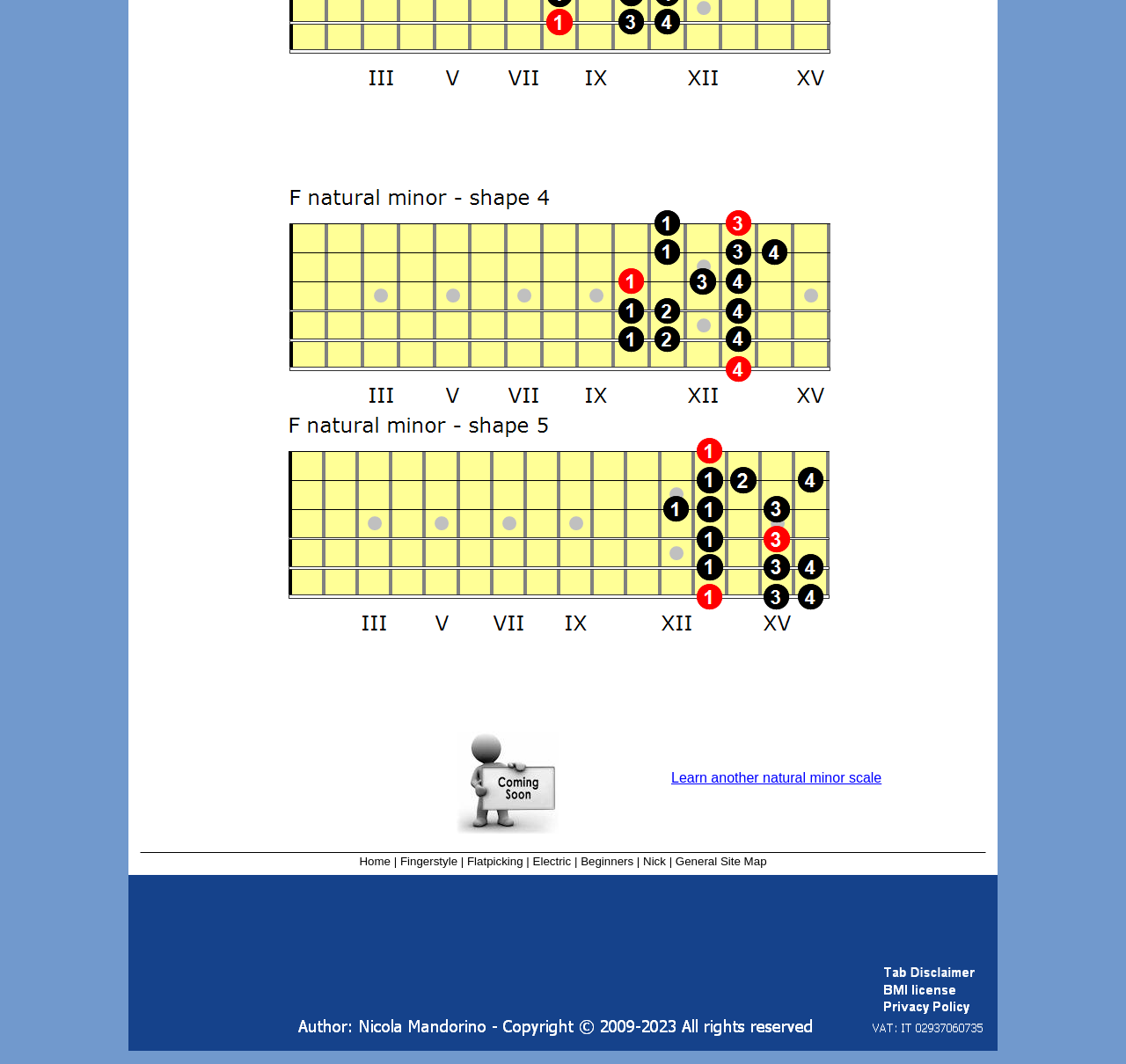Please identify the bounding box coordinates of the area I need to click to accomplish the following instruction: "View General Site Map".

[0.6, 0.803, 0.681, 0.816]